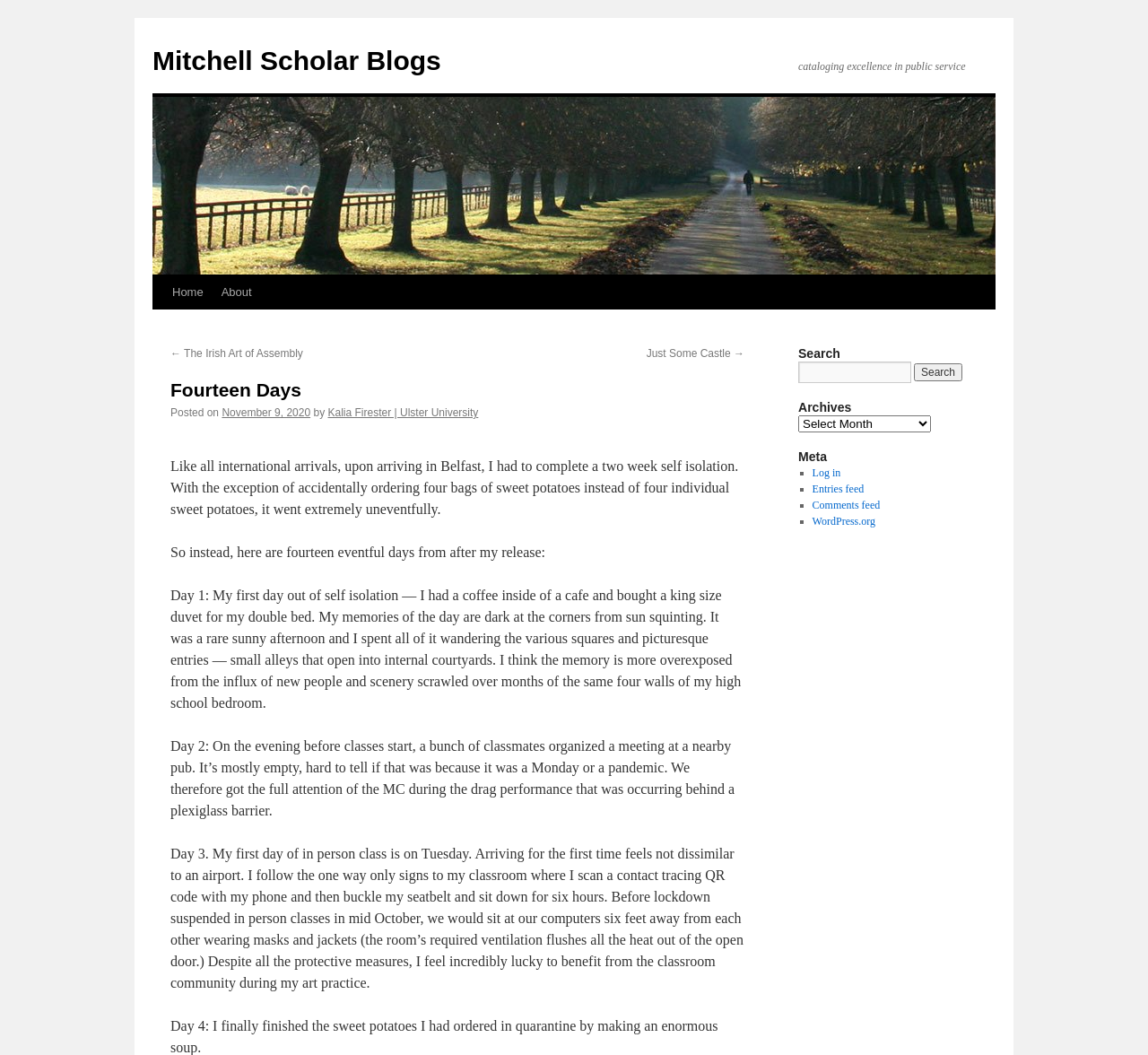Answer the following inquiry with a single word or phrase:
What is the name of the university mentioned in the blog post?

Ulster University